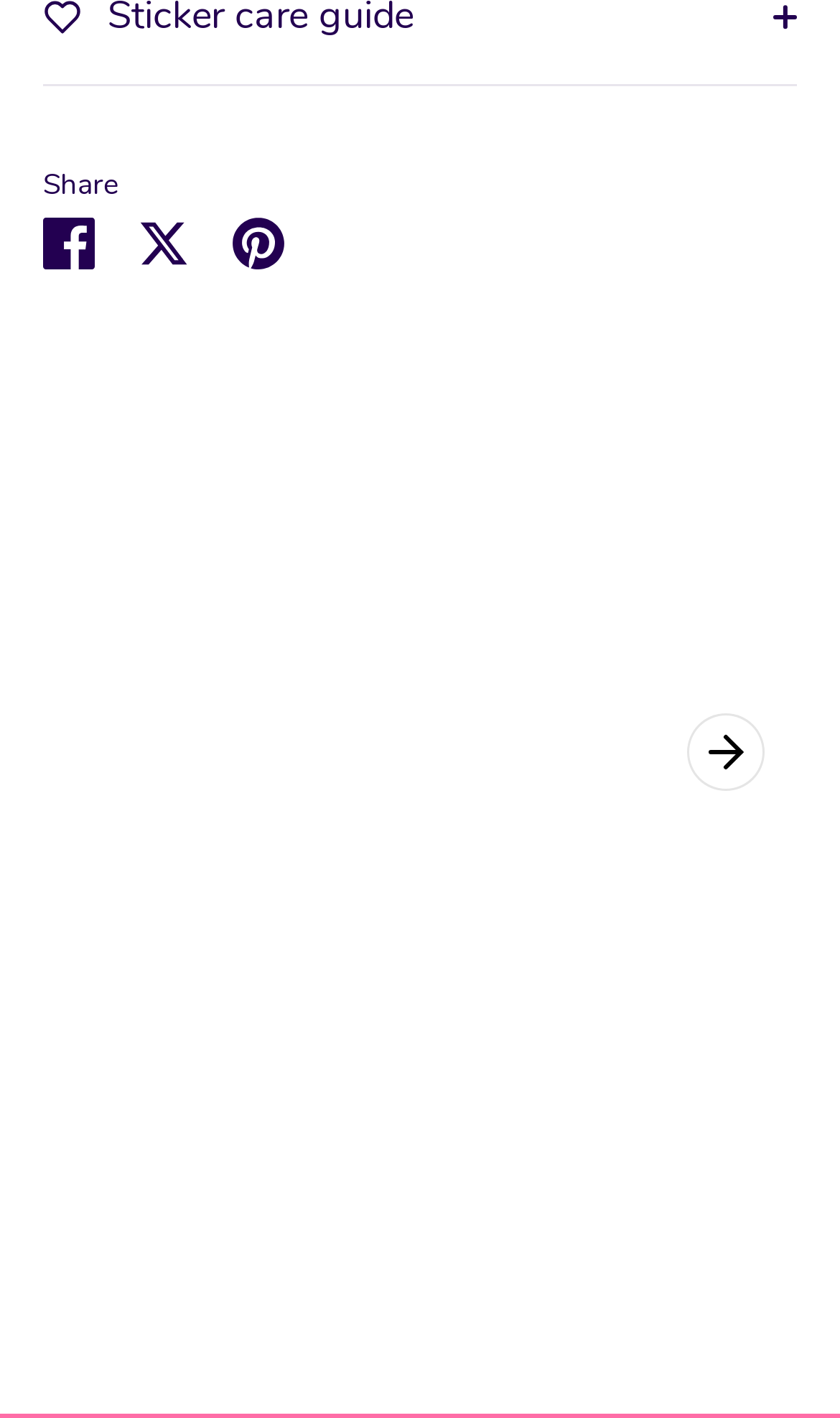Please determine the bounding box coordinates for the element with the description: "Share on Facebook".

[0.051, 0.153, 0.113, 0.19]